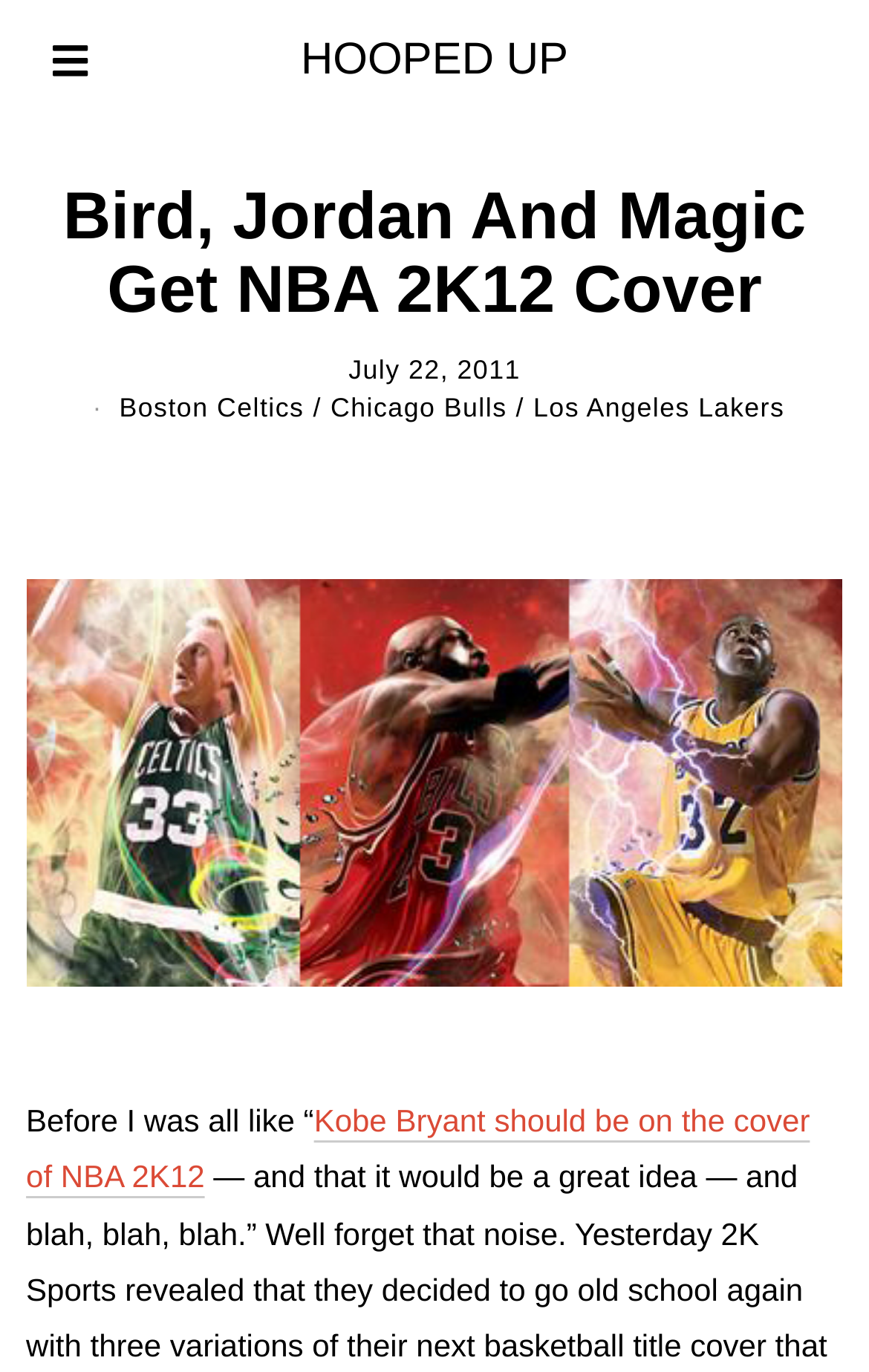How many teams are mentioned in the article?
Provide a concise answer using a single word or phrase based on the image.

3